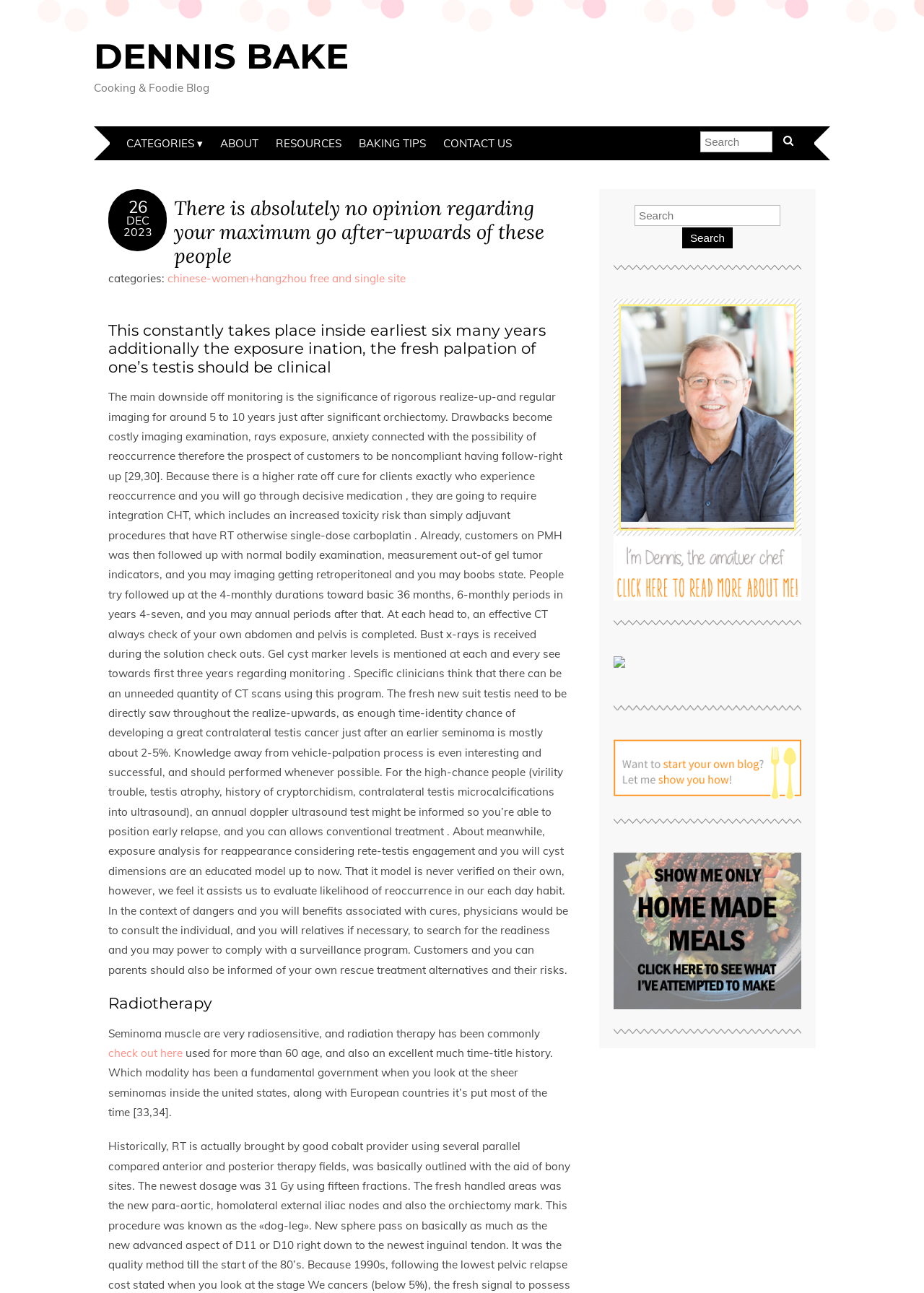How many navigation links are there?
Based on the image, give a one-word or short phrase answer.

5